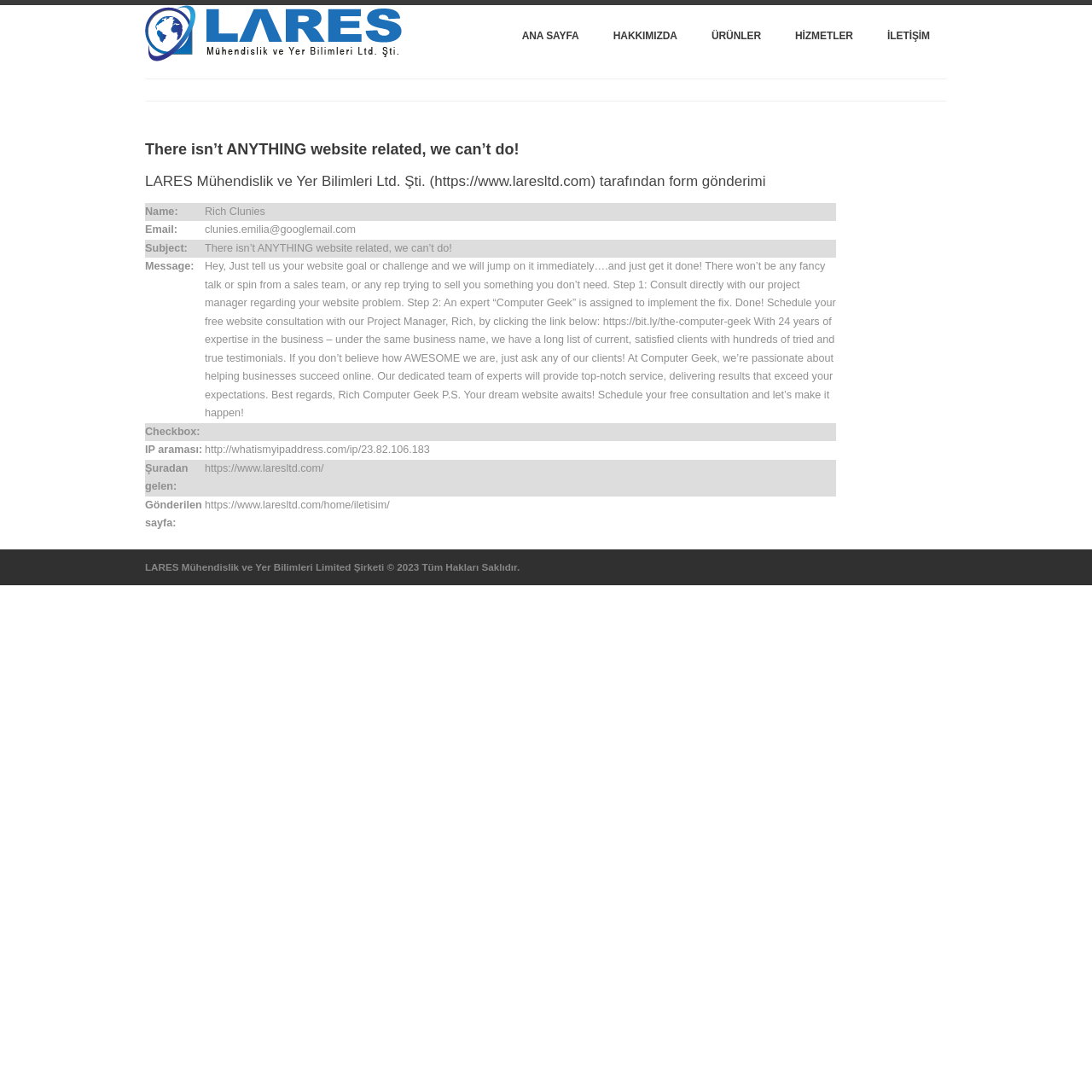What is the link to schedule a free website consultation?
Using the image as a reference, give an elaborate response to the question.

The link to schedule a free website consultation is mentioned in the 'Message' field, which is 'https://bit.ly/the-computer-geek'.